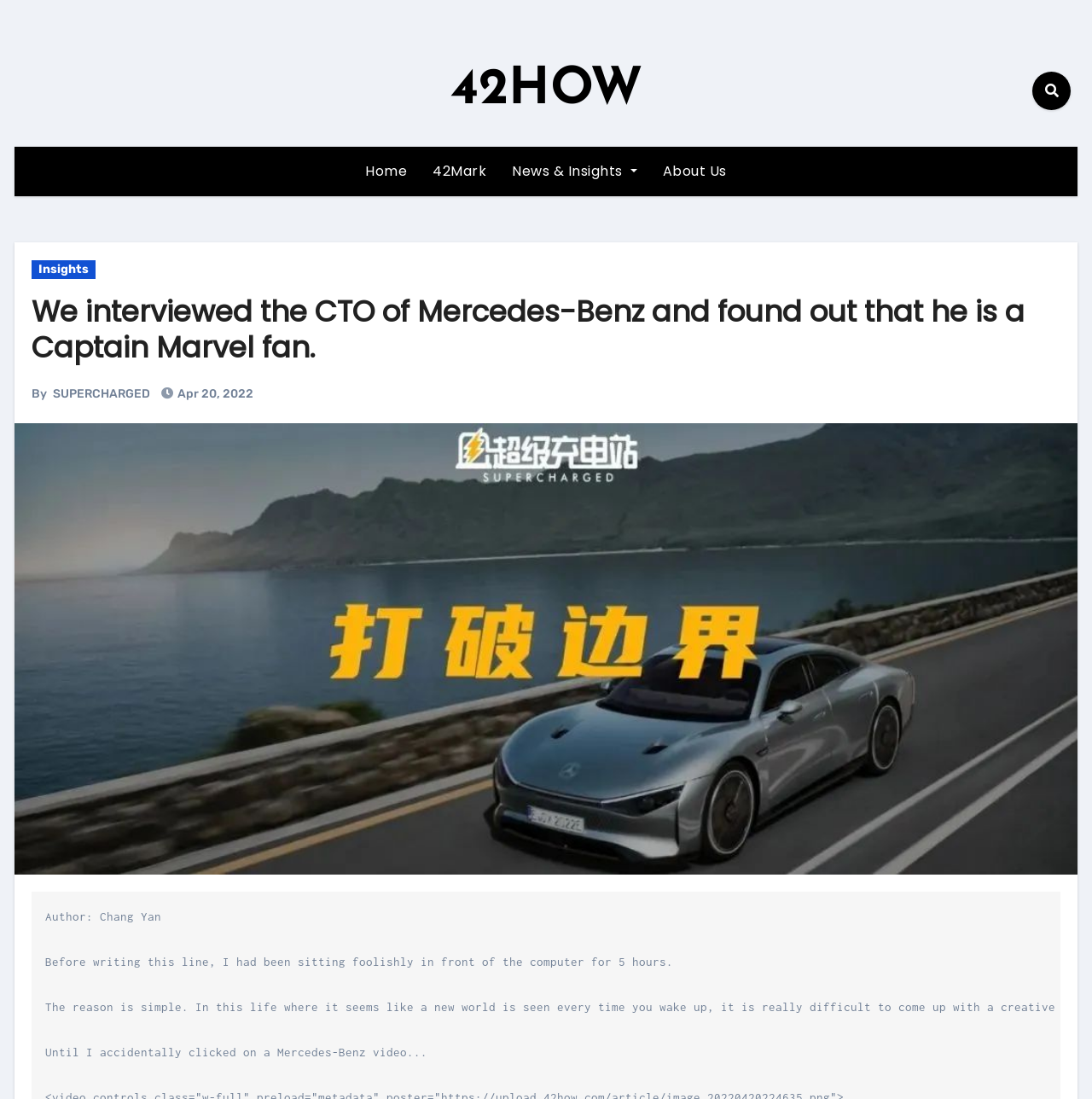Explain the webpage's design and content in an elaborate manner.

The webpage appears to be an article or blog post with a focus on an interview with the CTO of Mercedes-Benz, who is a Captain Marvel fan. At the top of the page, there is a navigation menu with links to "Home", "42Mark", "News & Insights", and "About Us". The "News & Insights" link has a dropdown menu.

Below the navigation menu, the title of the article "We interviewed the CTO of Mercedes-Benz and found out that he is a Captain Marvel fan." is prominently displayed. The title is also a link. To the right of the title, there is a smaller text "By" followed by a link to "SUPERCHARGED", which may be the author or publication name. The date "Apr 20, 2022" is also displayed nearby.

The main content of the article is below the title, and it appears to be a long-form text. There is a large image related to the article, which takes up a significant portion of the page. The image is positioned below the title and navigation menu, and it spans almost the entire width of the page.

At the very bottom of the page, there is another link to the article title, which may be a repeat of the title or a call-to-action to read the full article.